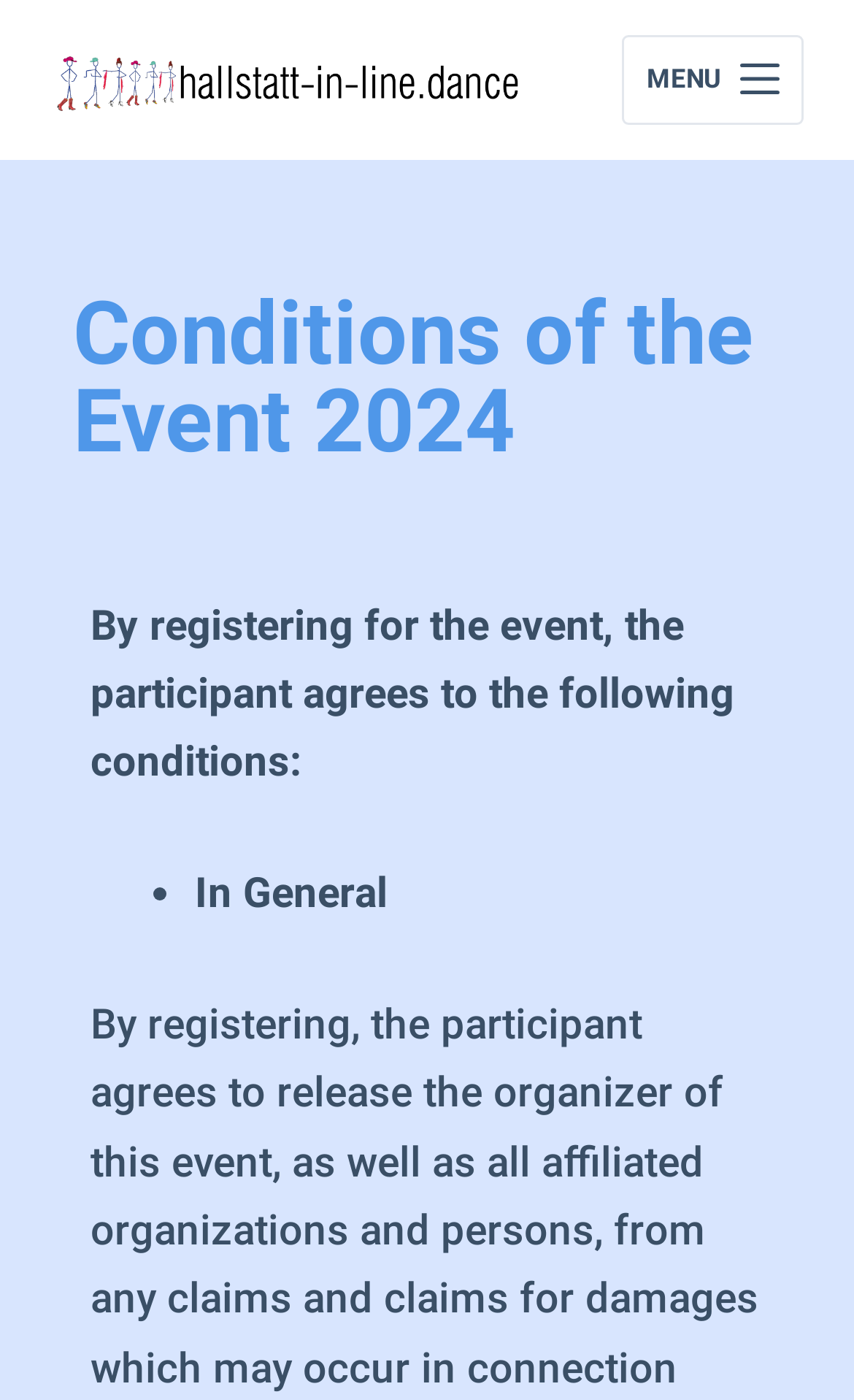How many list markers are present on the webpage?
Provide a comprehensive and detailed answer to the question.

There is only one list marker present on the webpage, which is a bullet point ('•') used to list the conditions of the event.